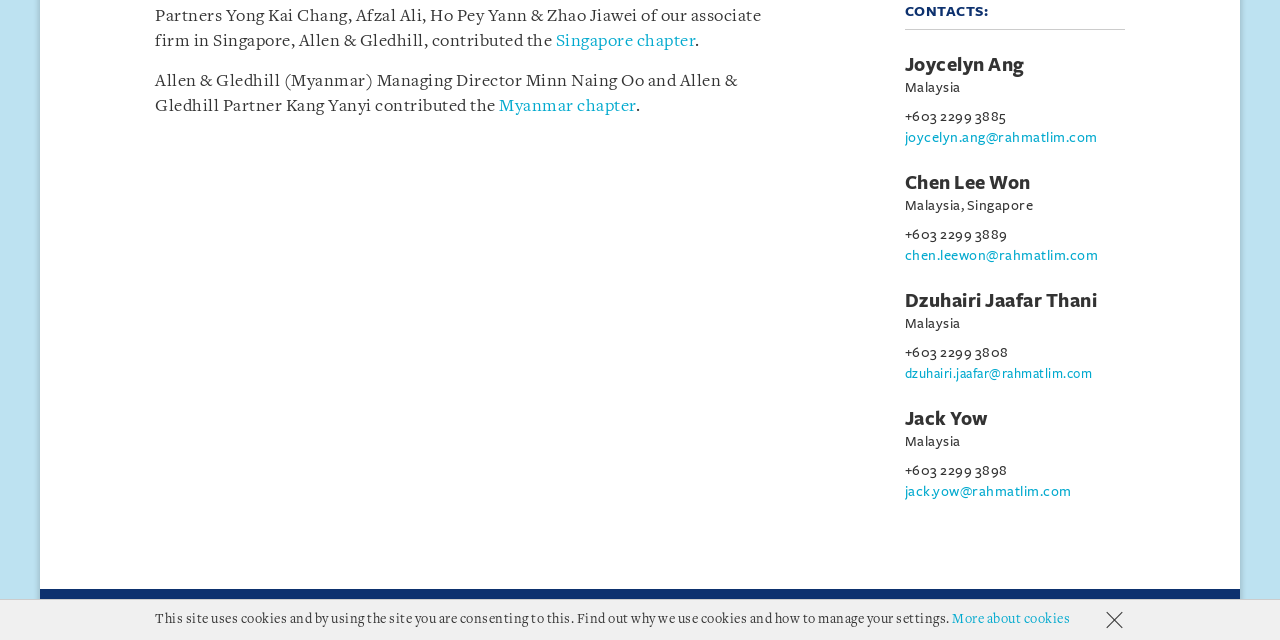Please find the bounding box coordinates in the format (top-left x, top-left y, bottom-right x, bottom-right y) for the given element description. Ensure the coordinates are floating point numbers between 0 and 1. Description: Dzuhairi Jaafar Thani

[0.707, 0.454, 0.857, 0.485]